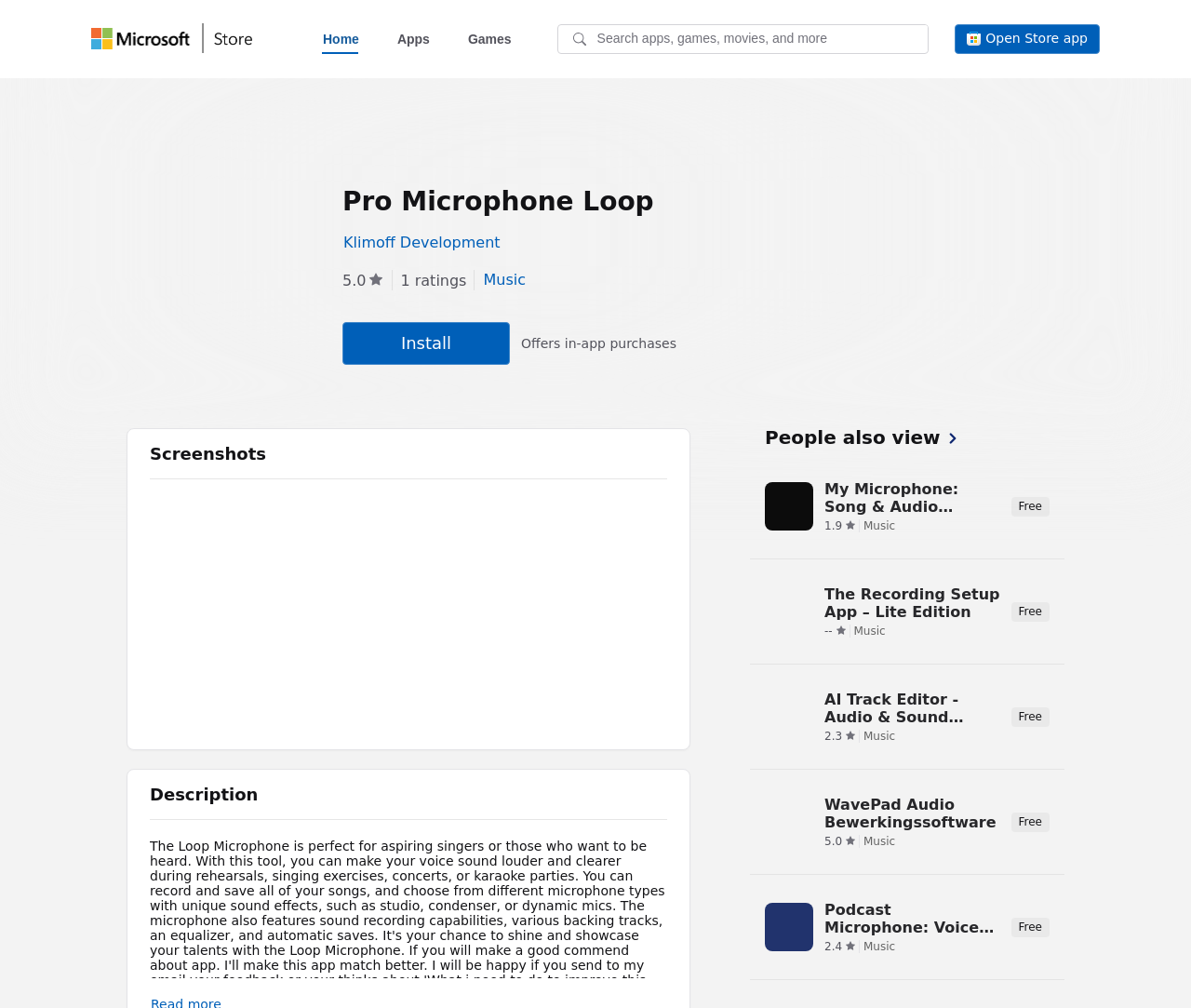Provide a short answer using a single word or phrase for the following question: 
How many ratings does the Pro Microphone Loop have?

1